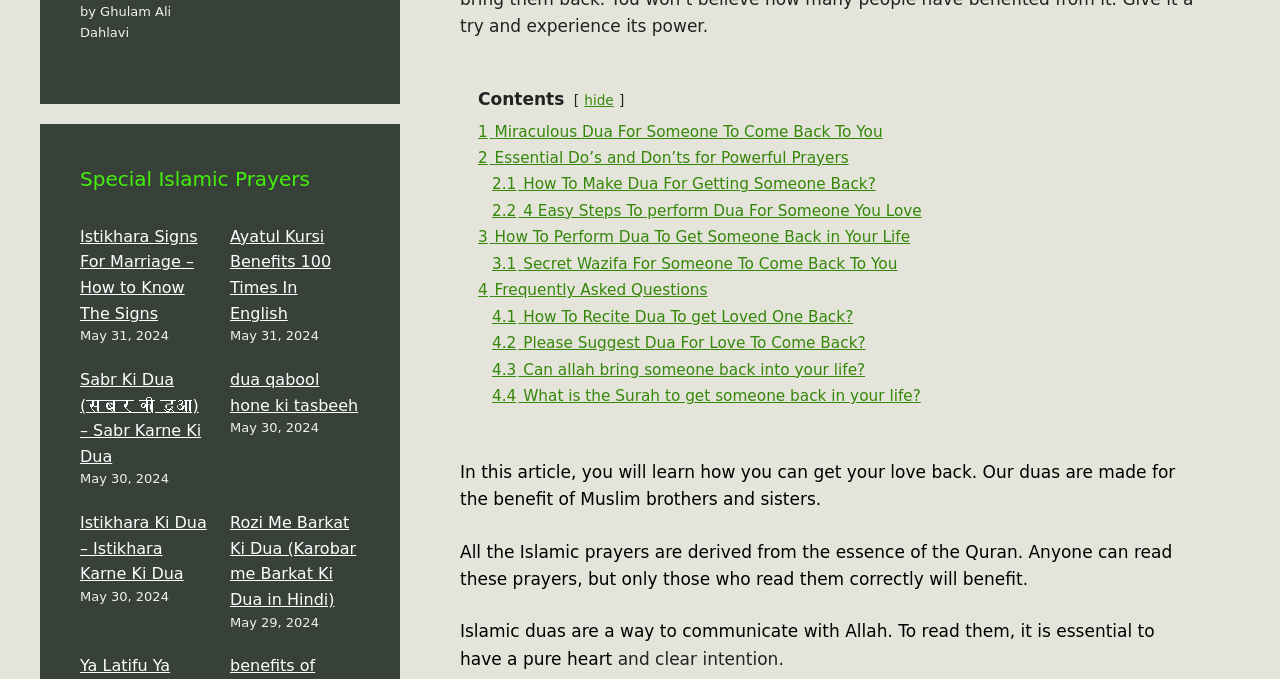Please respond to the question with a concise word or phrase:
What is the topic of the article?

Islamic prayers for getting someone back